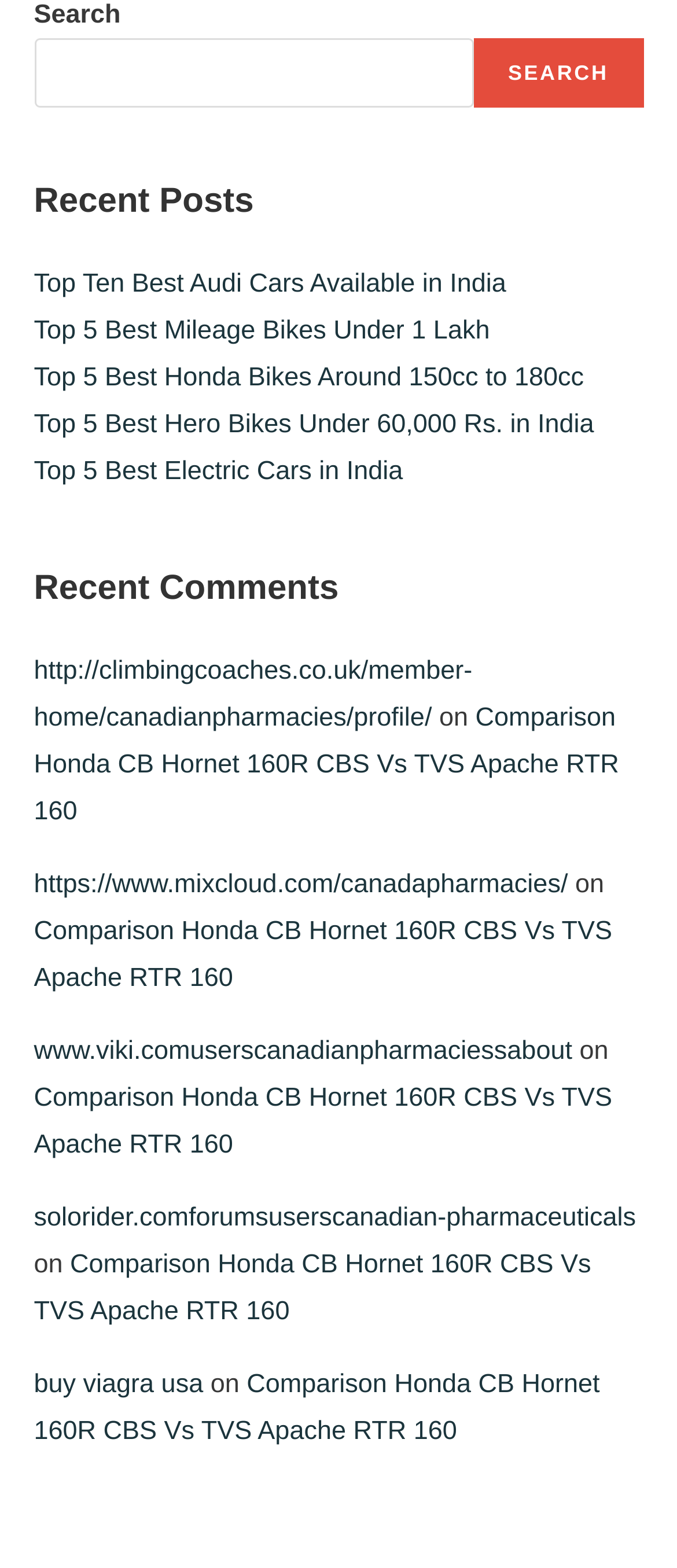Please find the bounding box coordinates of the element's region to be clicked to carry out this instruction: "Read the article about Top Ten Best Audi Cars Available in India".

[0.05, 0.171, 0.748, 0.19]